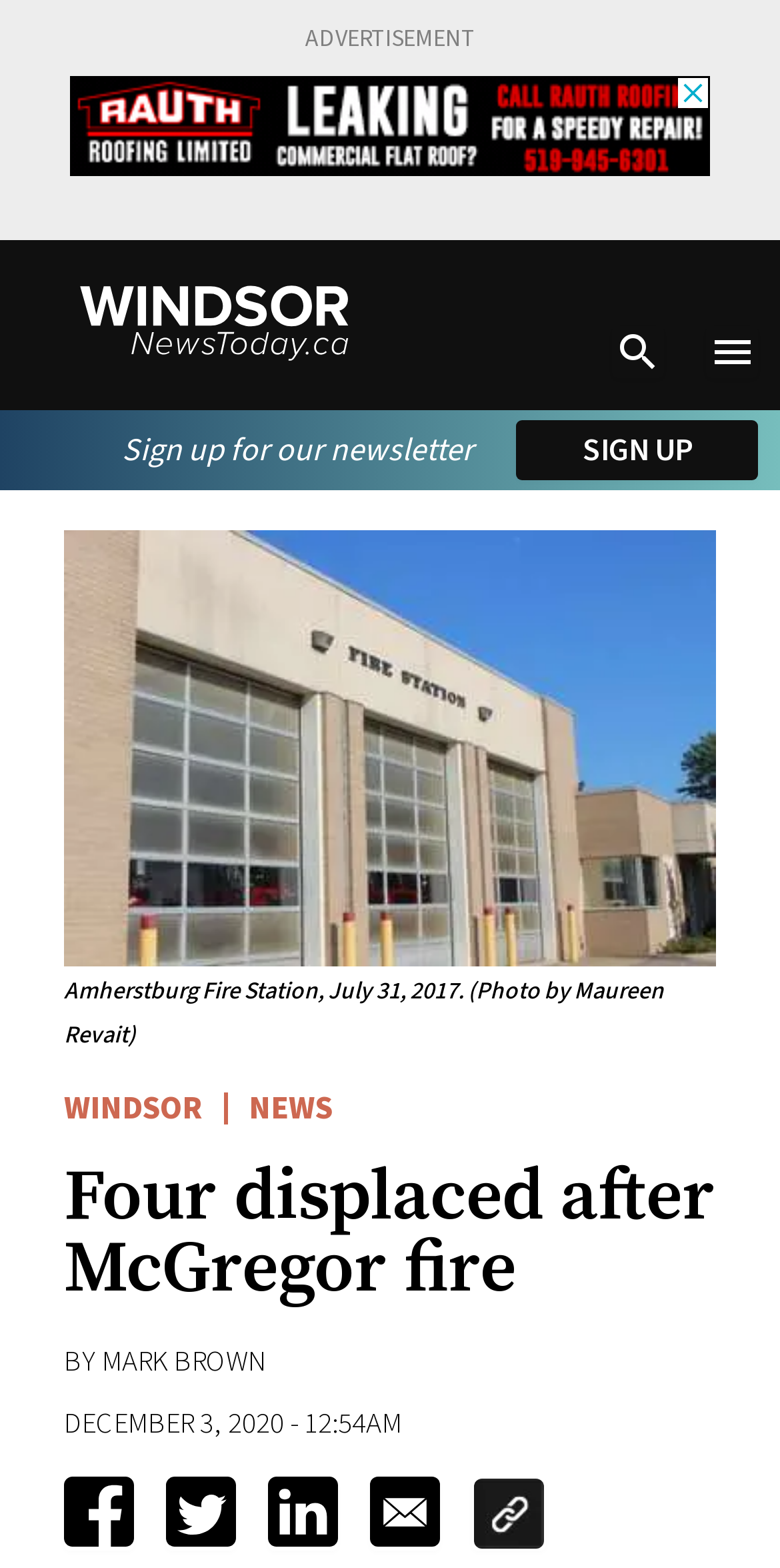Please find the bounding box coordinates of the element's region to be clicked to carry out this instruction: "go to windsor page".

[0.082, 0.174, 0.467, 0.244]